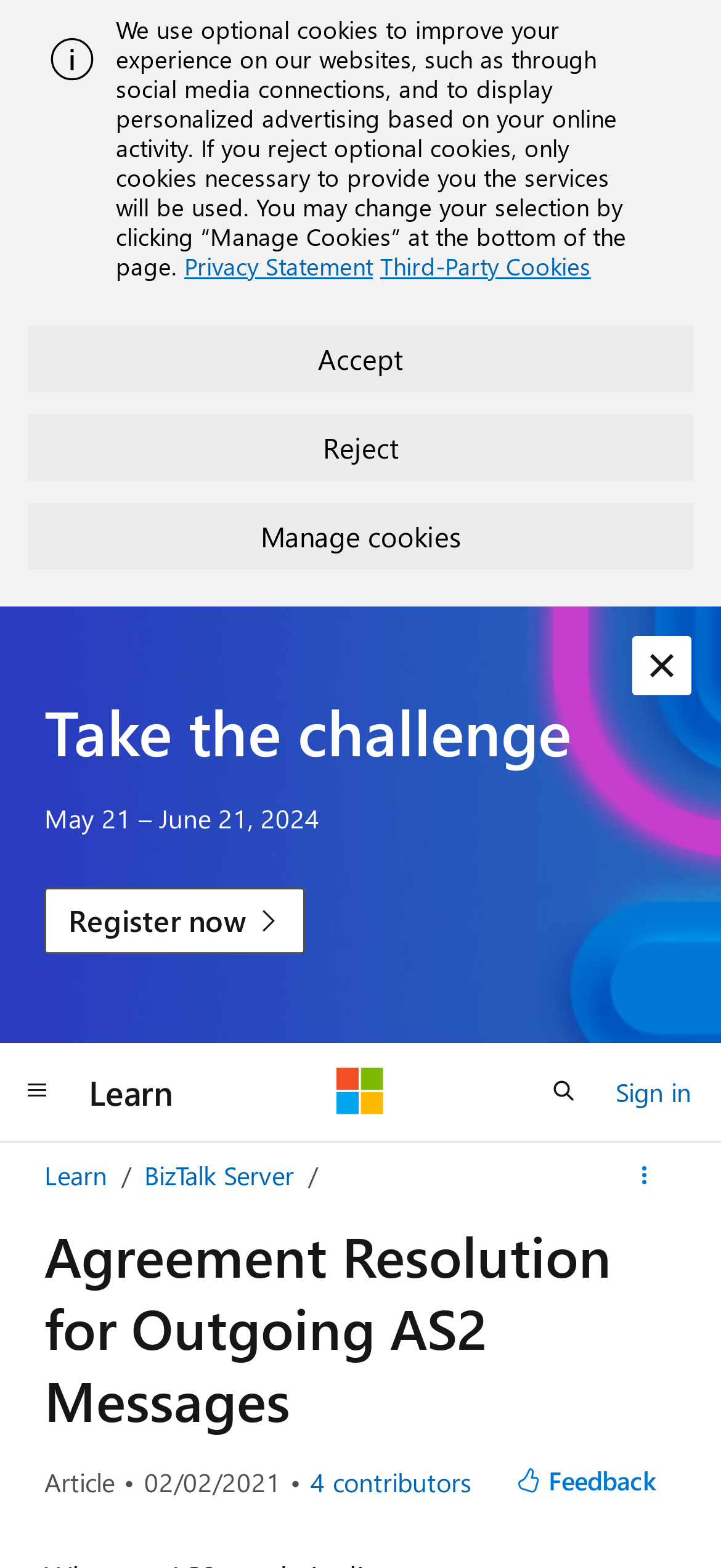Indicate the bounding box coordinates of the element that must be clicked to execute the instruction: "Give feedback". The coordinates should be given as four float numbers between 0 and 1, i.e., [left, top, right, bottom].

[0.688, 0.926, 0.938, 0.963]